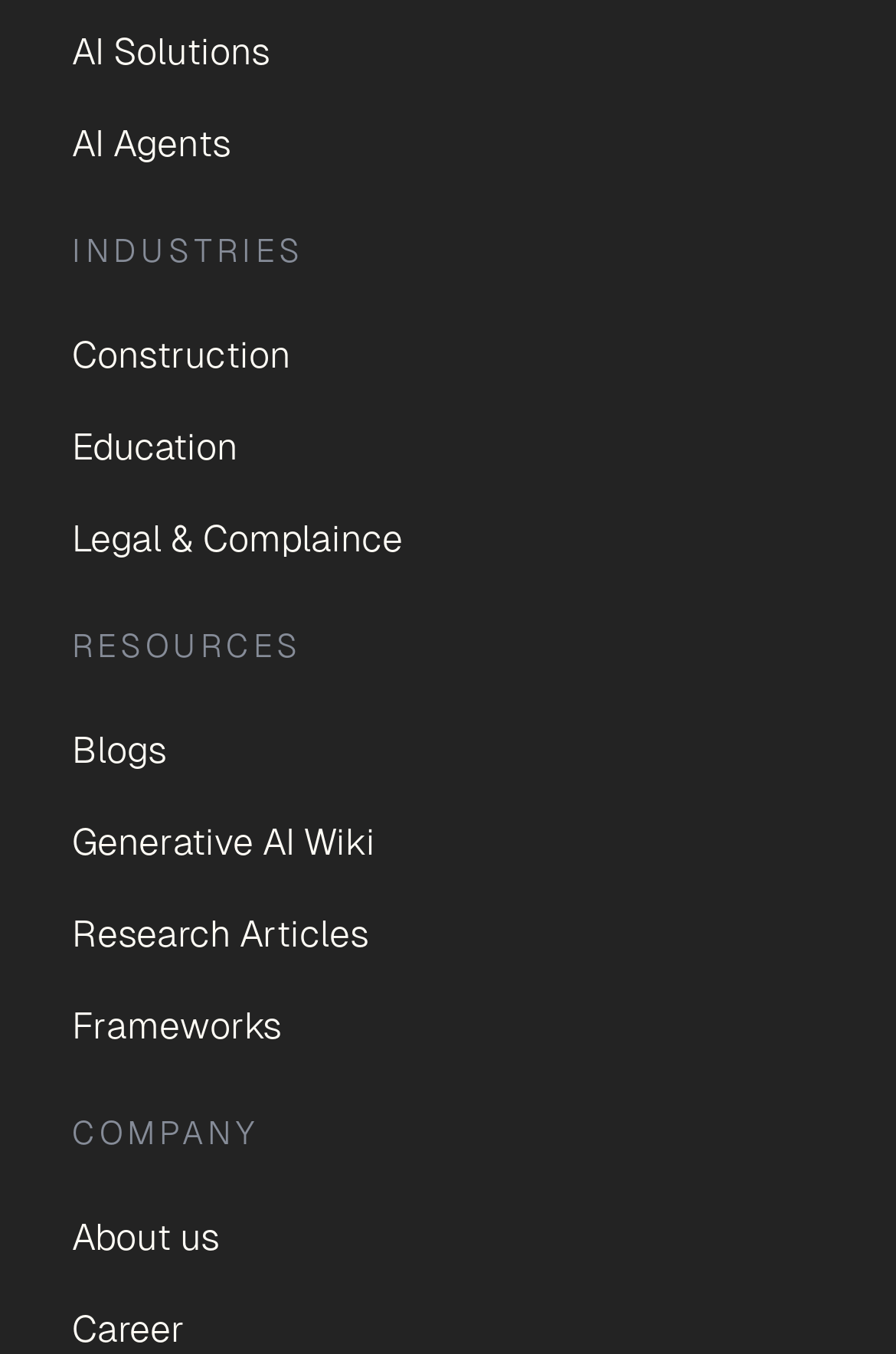Identify the bounding box coordinates of the section to be clicked to complete the task described by the following instruction: "Learn about the company". The coordinates should be four float numbers between 0 and 1, formatted as [left, top, right, bottom].

[0.08, 0.895, 0.92, 0.935]